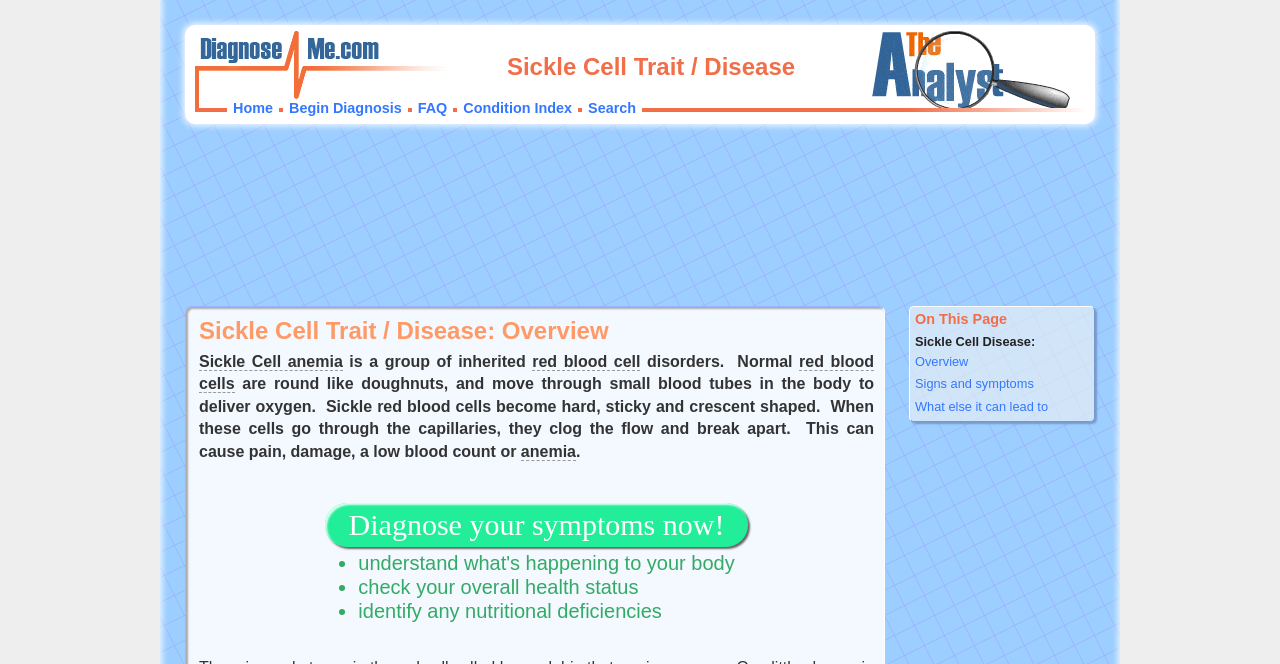Give a one-word or phrase response to the following question: What can sickle red blood cells cause?

Pain, damage, low blood count